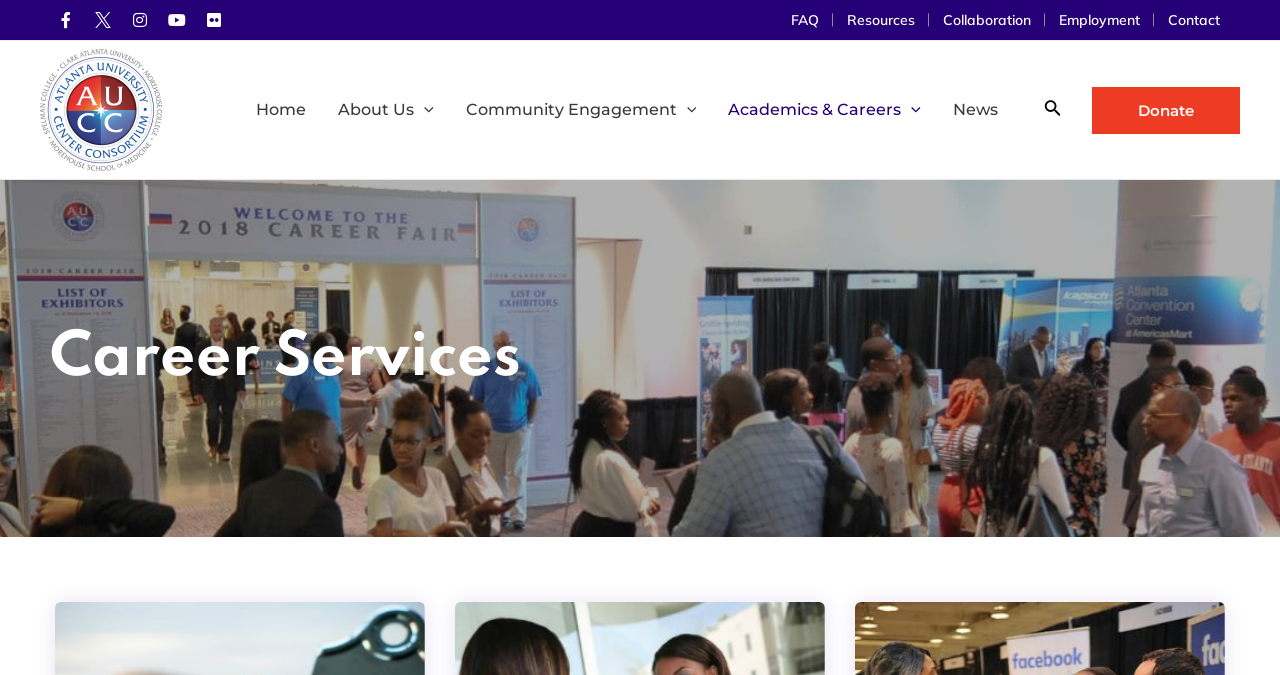Please give a concise answer to this question using a single word or phrase: 
What is the type of the 'Menu Toggle' element?

Application